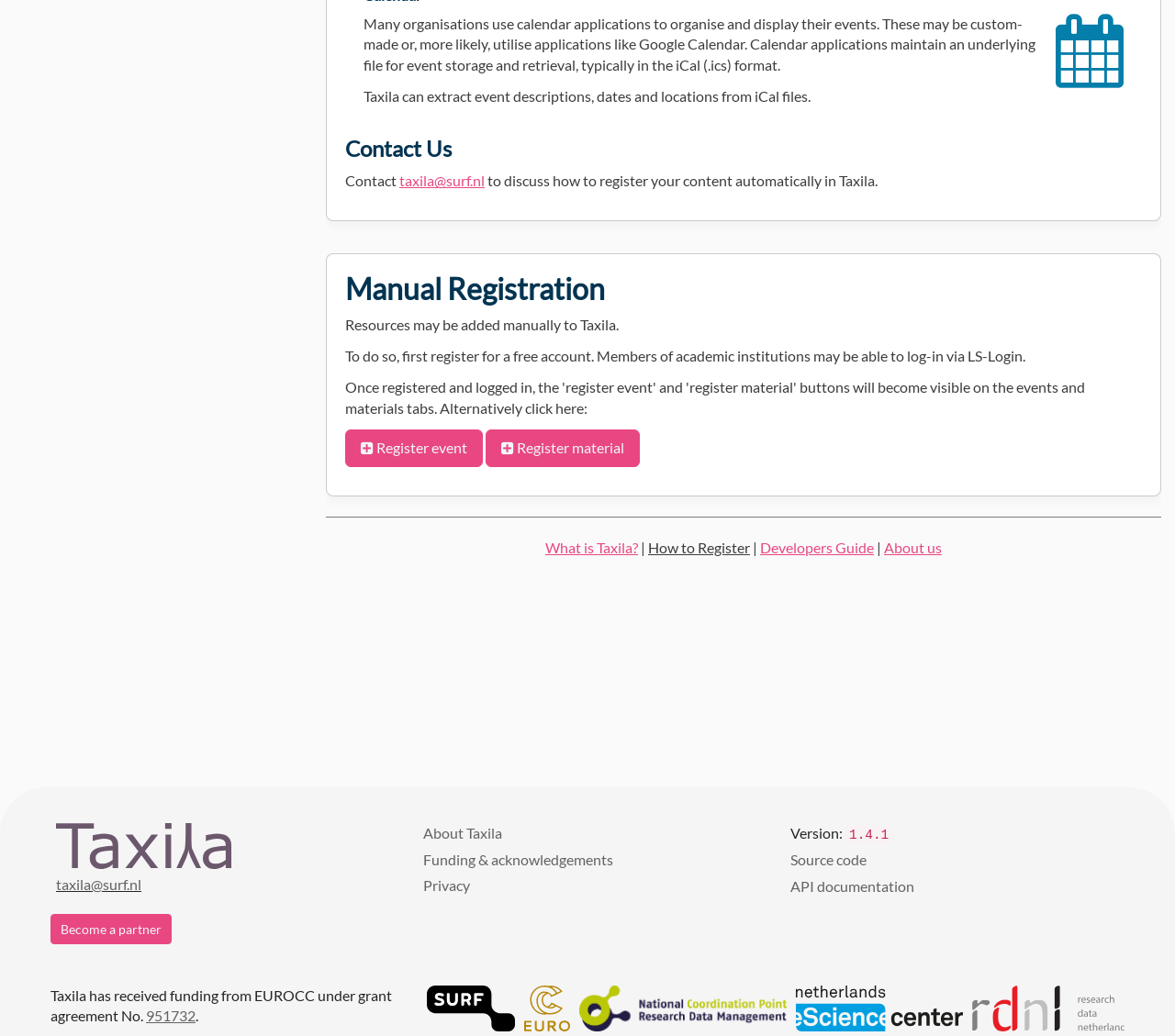Determine the bounding box coordinates of the target area to click to execute the following instruction: "Become a partner."

[0.043, 0.882, 0.146, 0.911]